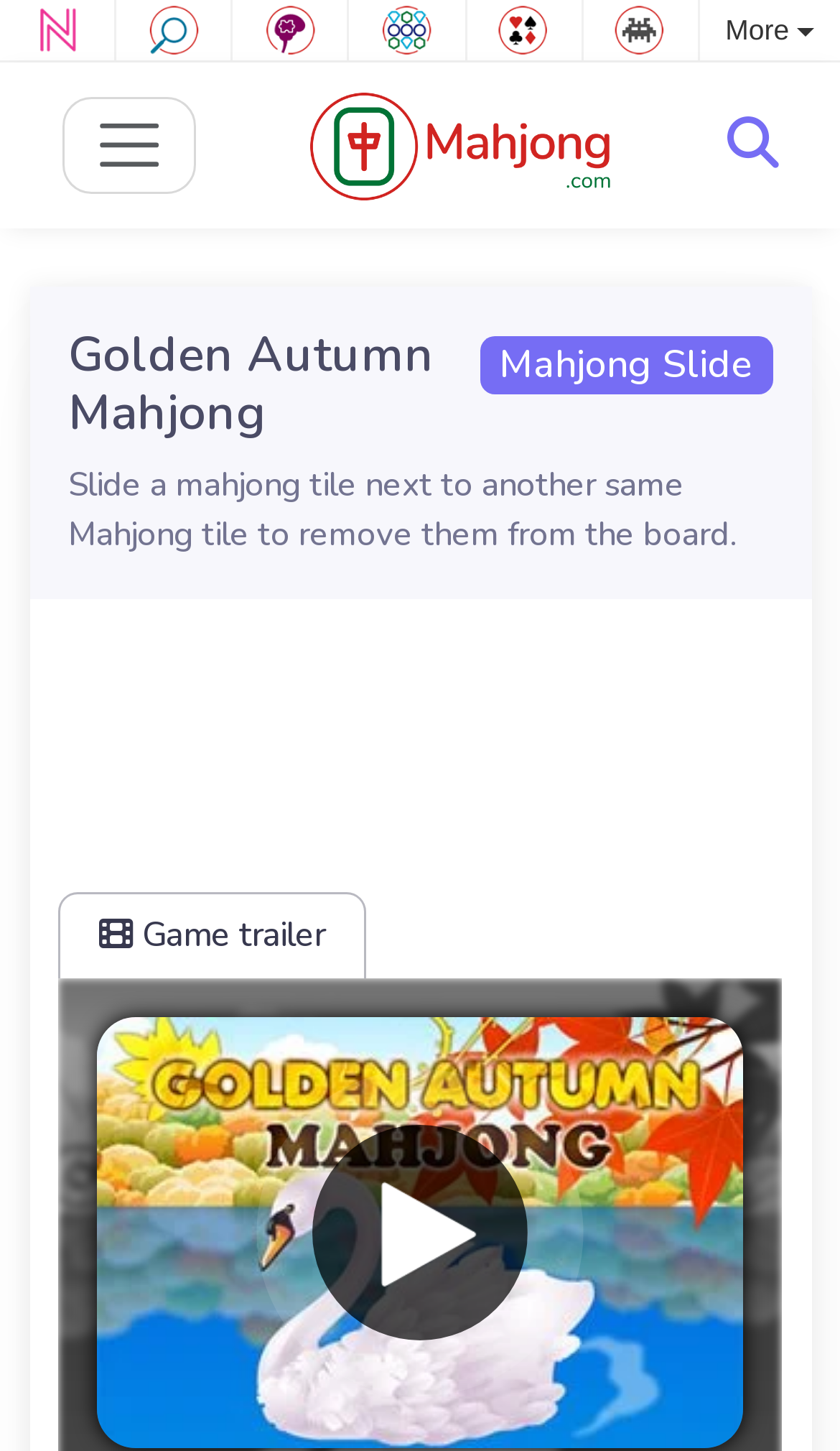Locate the bounding box coordinates of the element to click to perform the following action: 'Play the game'. The coordinates should be given as four float values between 0 and 1, in the form of [left, top, right, bottom].

[0.372, 0.774, 0.628, 0.922]